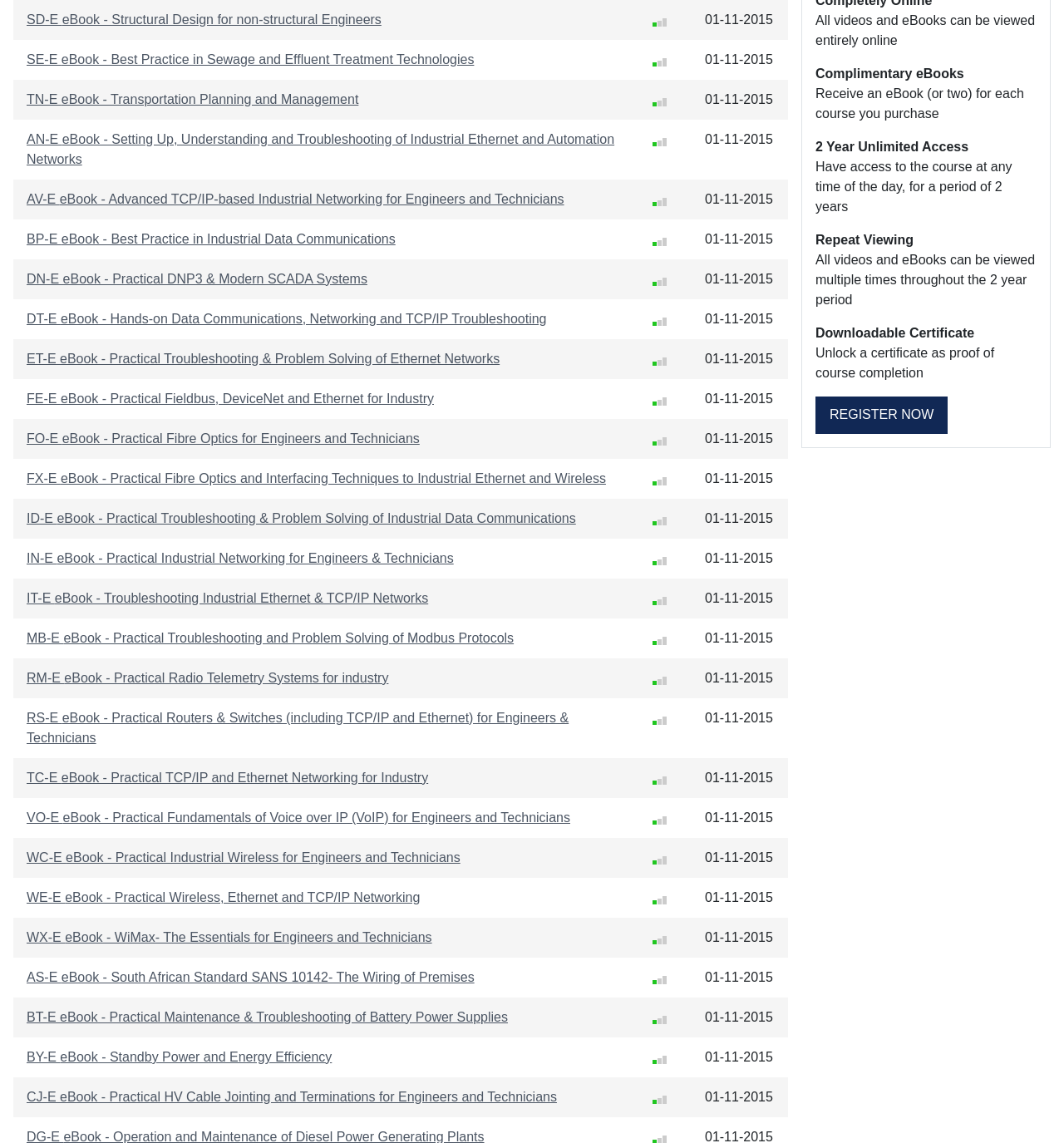Highlight the bounding box coordinates of the element that should be clicked to carry out the following instruction: "Read AV-E eBook - Advanced TCP/IP-based Industrial Networking for Engineers and Technicians". The coordinates must be given as four float numbers ranging from 0 to 1, i.e., [left, top, right, bottom].

[0.025, 0.168, 0.53, 0.18]